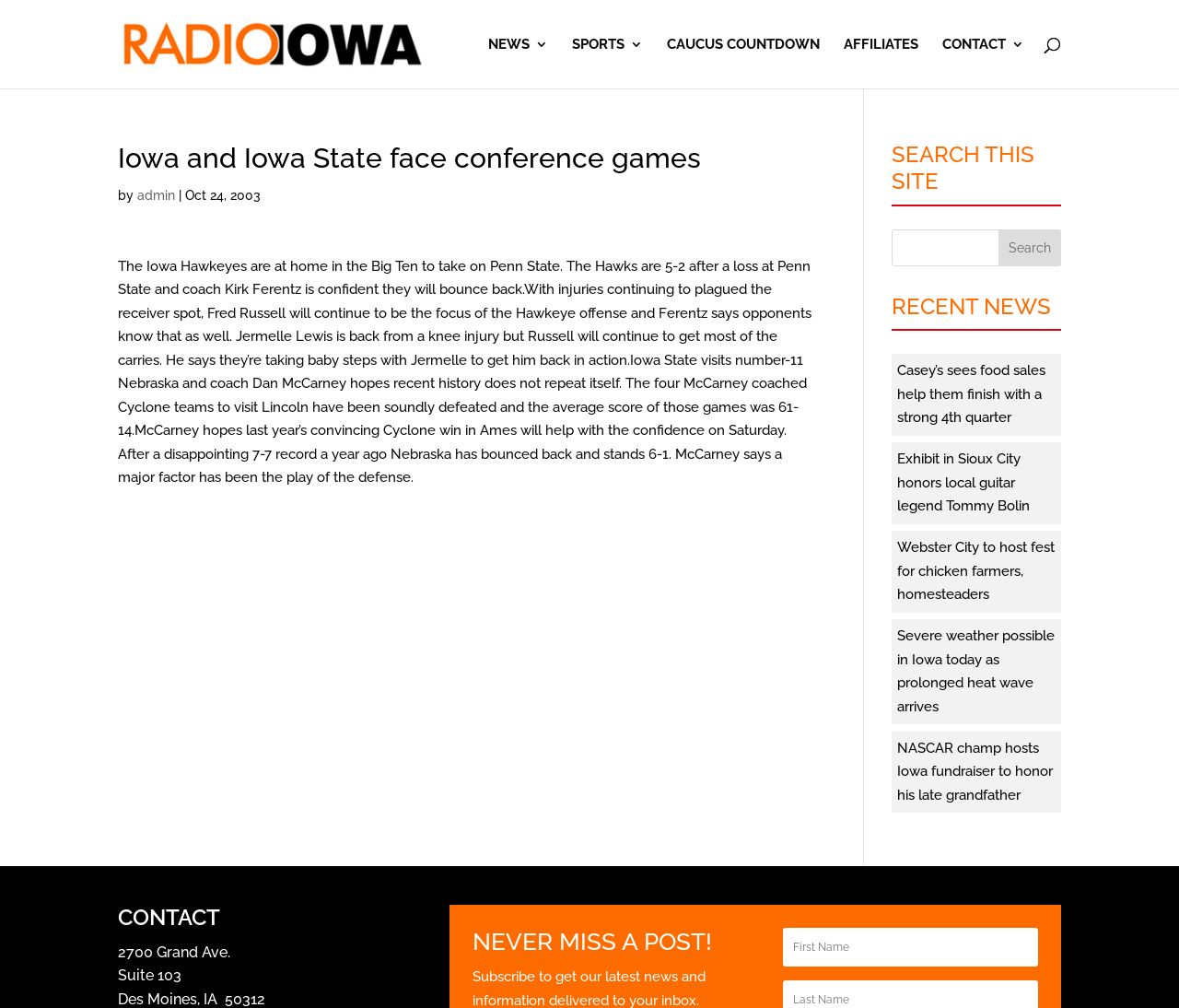What is the focus of the Hawkeye offense?
Analyze the screenshot and provide a detailed answer to the question.

According to the article, with injuries continuing to plague the receiver spot, Fred Russell will continue to be the focus of the Hawkeye offense, and coach Ferentz says opponents know that as well.